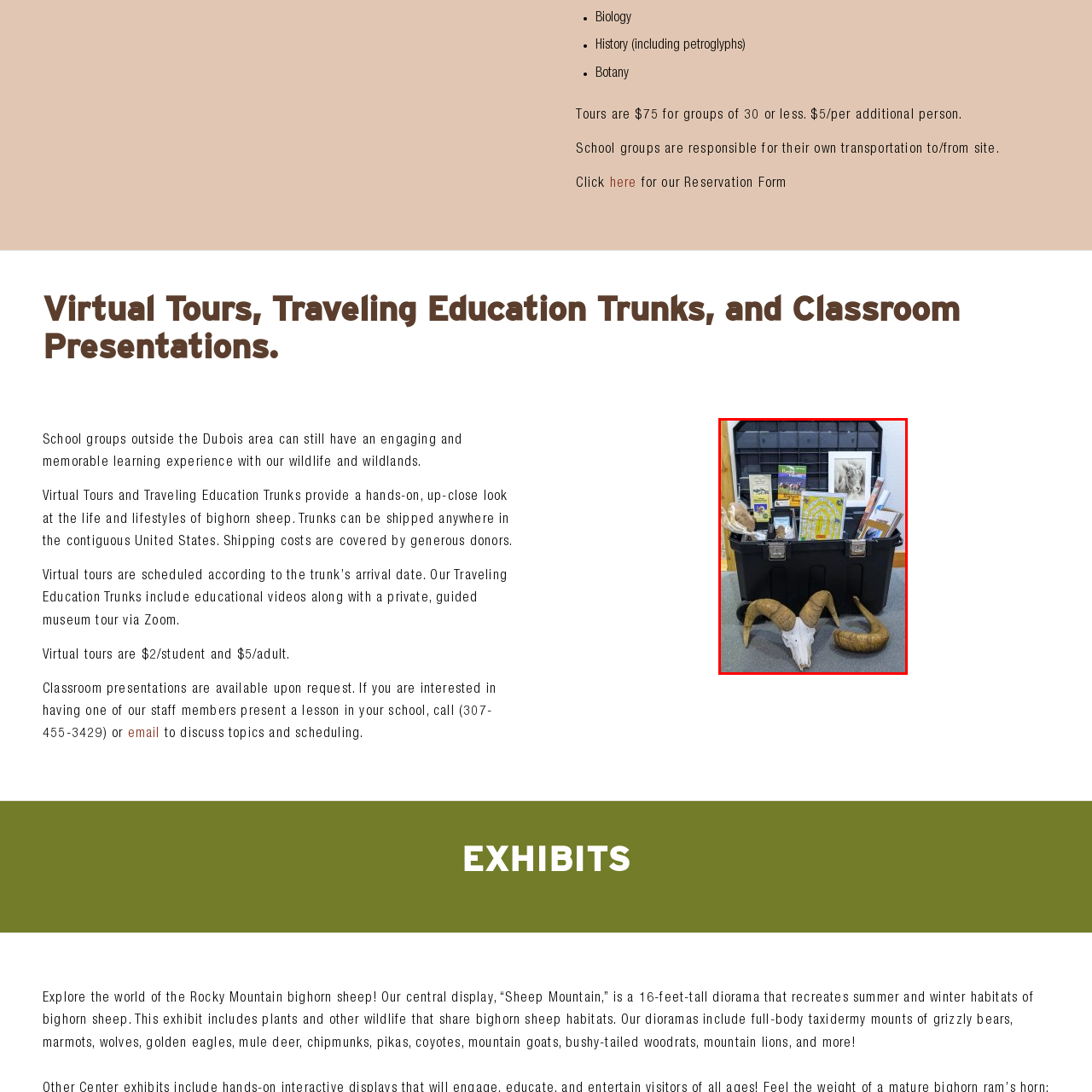What is the purpose of the setup?
Please examine the image within the red bounding box and provide your answer using just one word or phrase.

Educational resource